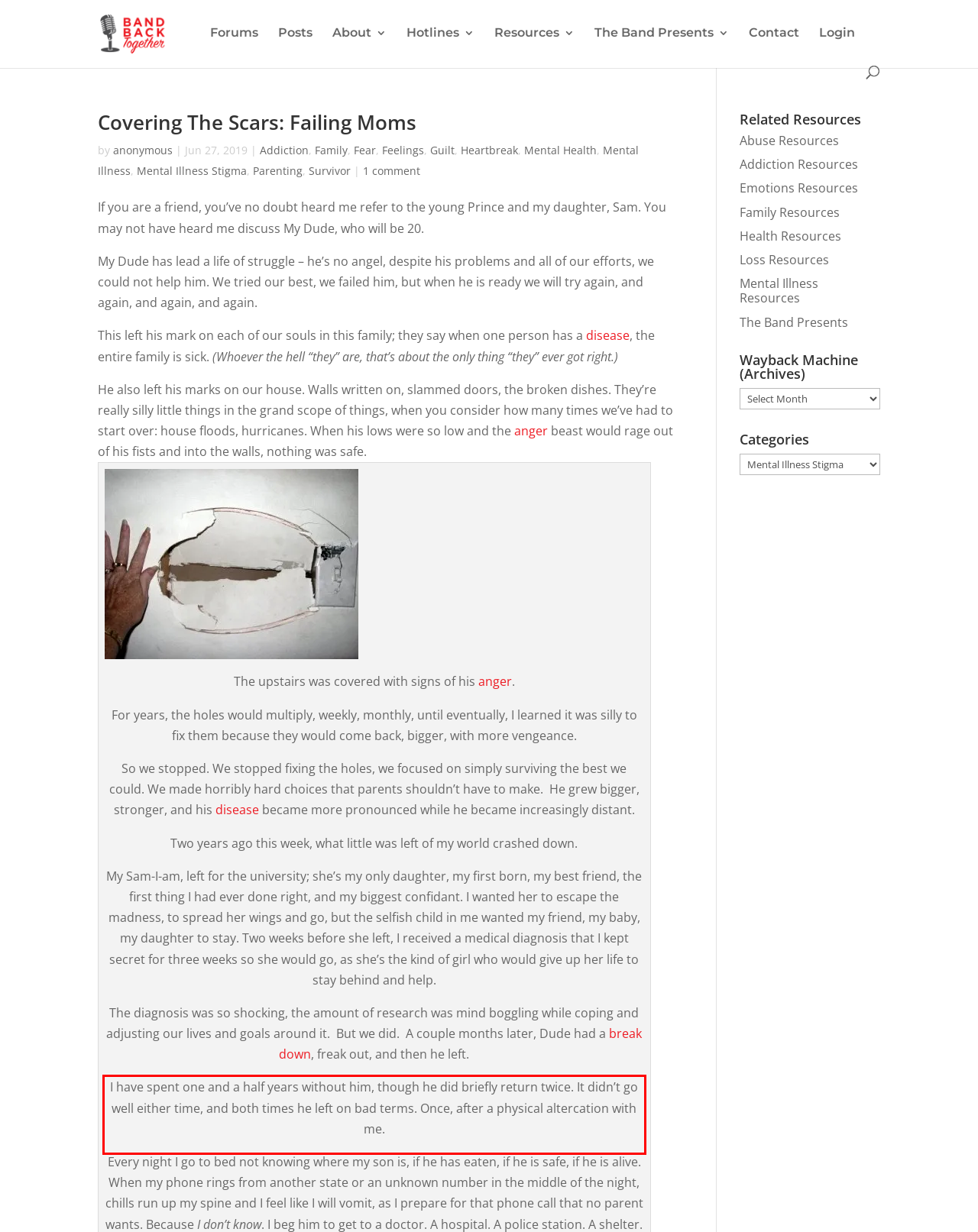Given a screenshot of a webpage with a red bounding box, please identify and retrieve the text inside the red rectangle.

I have spent one and a half years without him, though he did briefly return twice. It didn’t go well either time, and both times he left on bad terms. Once, after a physical altercation with me.